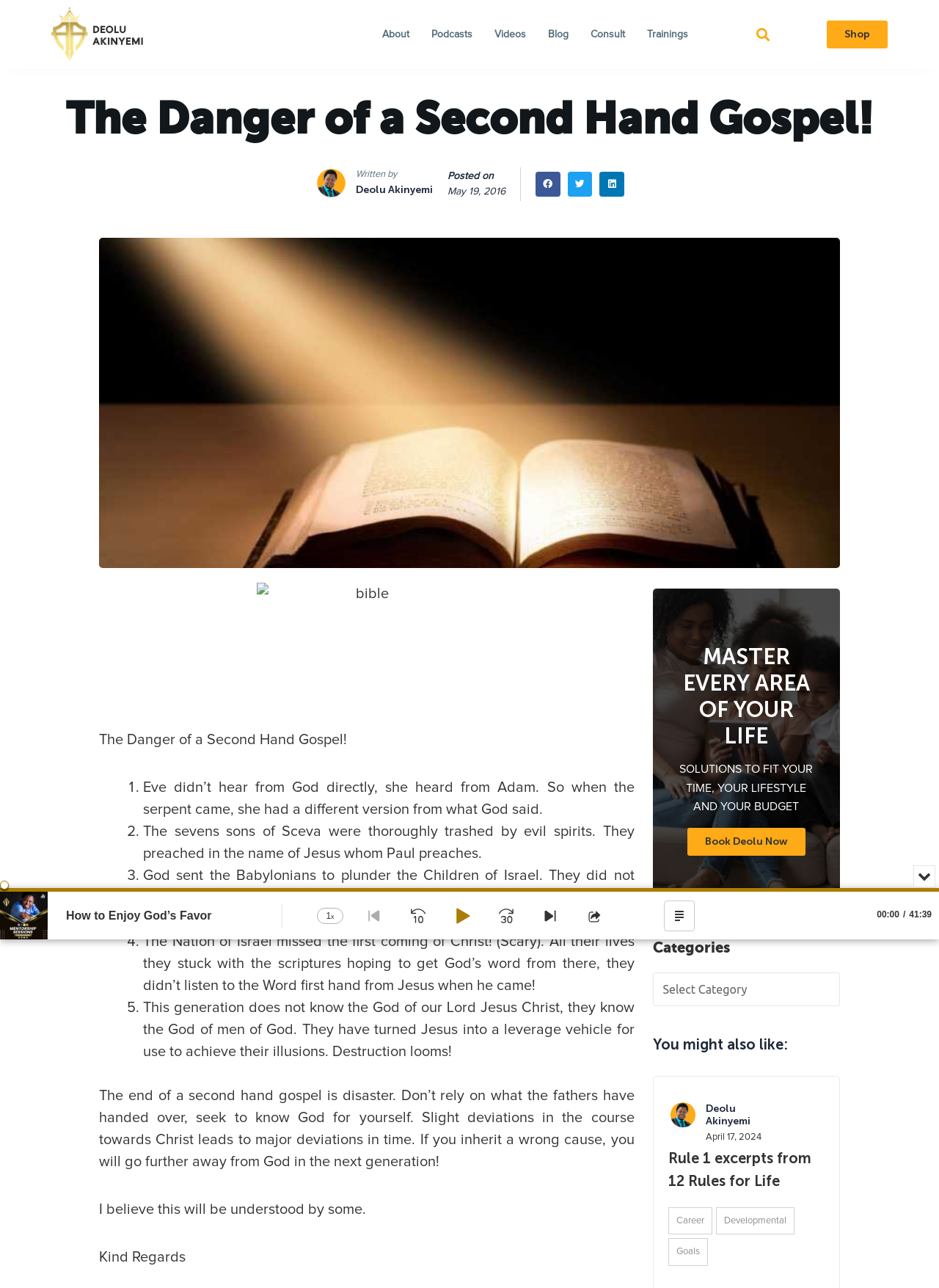Determine the bounding box for the UI element as described: "Change Playback Rate 1x". The coordinates should be represented as four float numbers between 0 and 1, formatted as [left, top, right, bottom].

[0.336, 0.699, 0.367, 0.722]